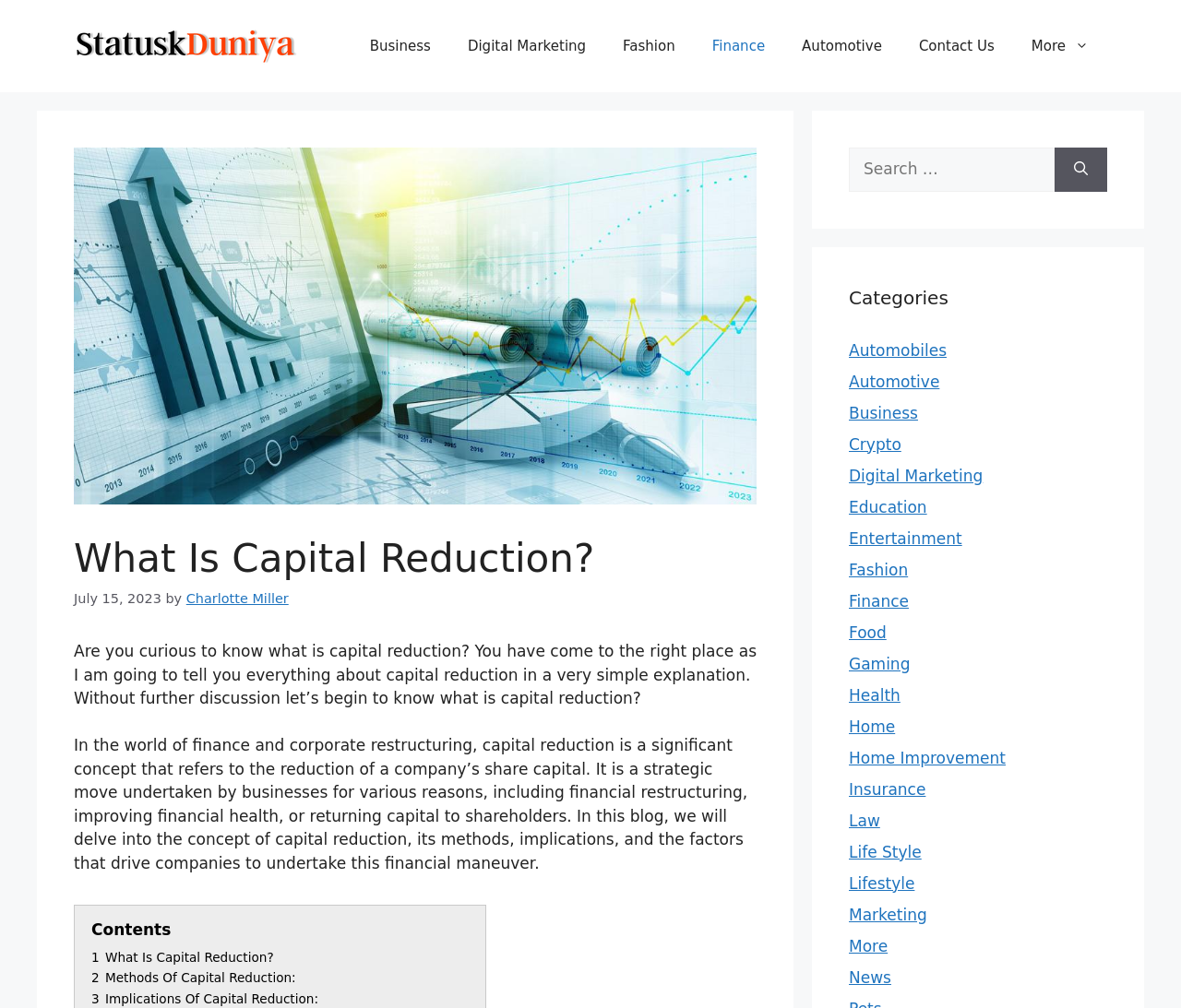Please determine the bounding box coordinates of the section I need to click to accomplish this instruction: "Search for something".

None